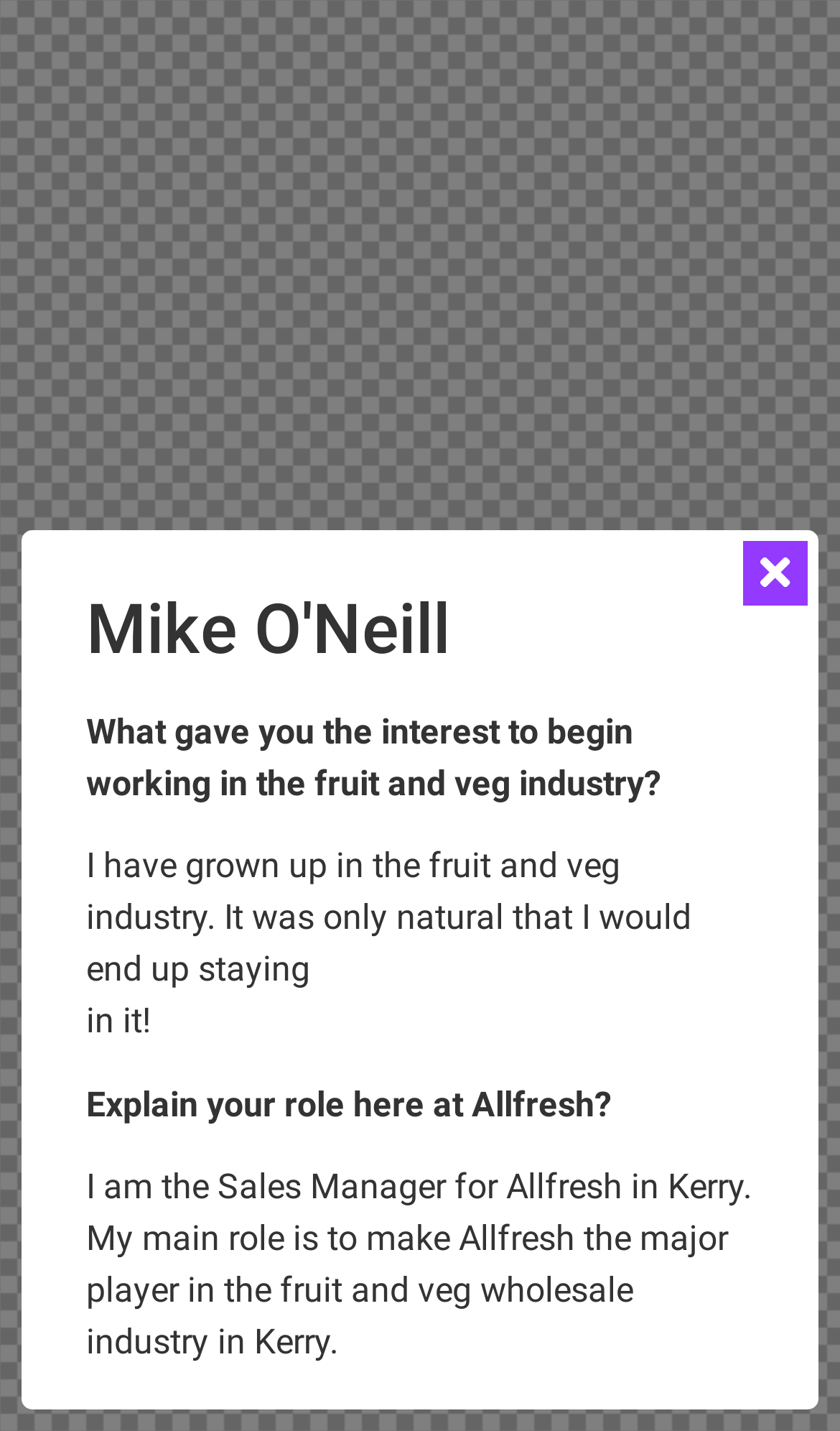Respond to the following question with a brief word or phrase:
Who is the person being interviewed?

Mike O'Neill